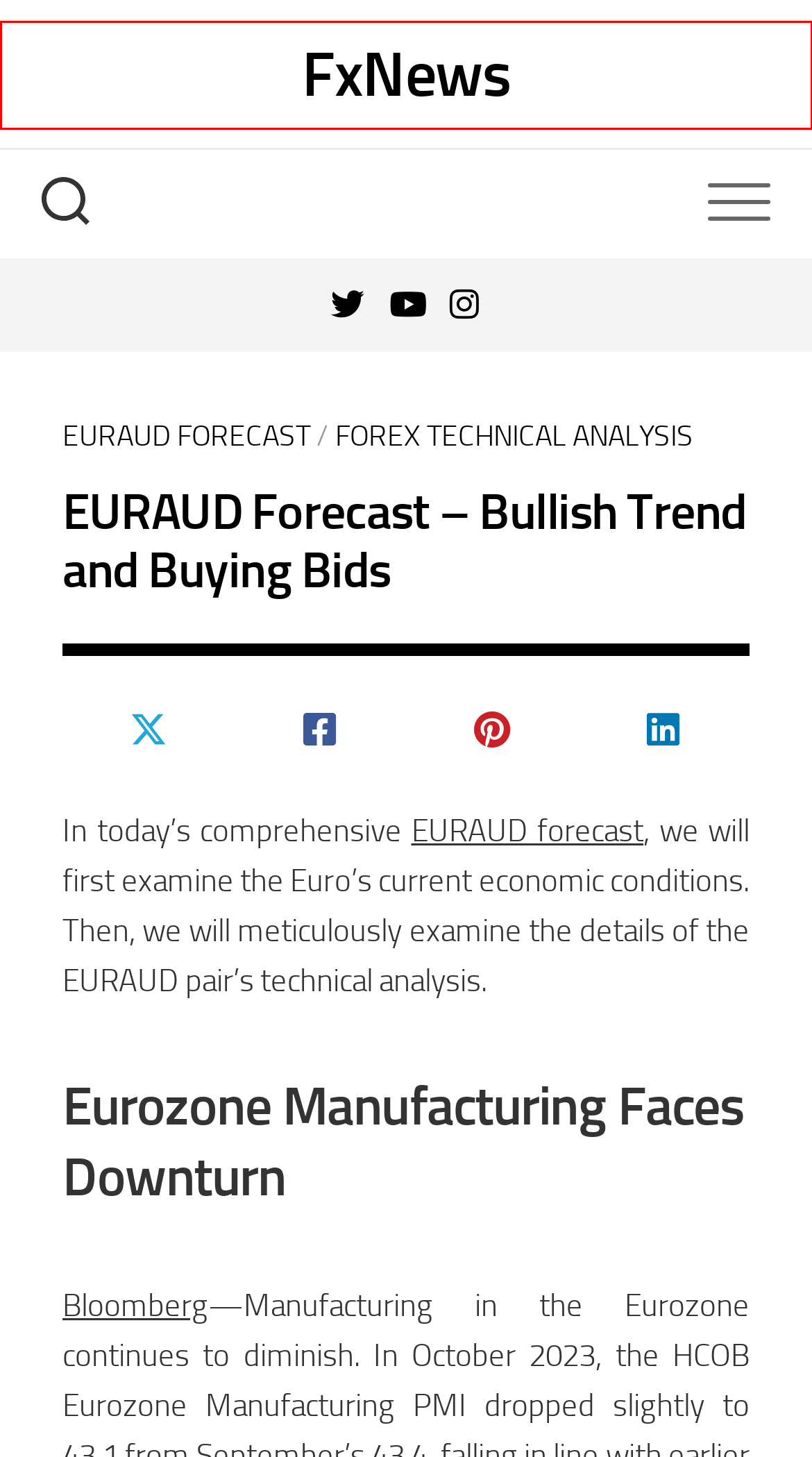You have a screenshot of a webpage with a red bounding box around an element. Identify the webpage description that best fits the new page that appears after clicking the selected element in the red bounding box. Here are the candidates:
A. FxNews | Forex Technical Analysis, Fundamentals & News
B. EURCAD Forecast Indications Of A Bullish Trend
C. EURJPY Technical Analysis - Bank Of Japan's Stance
D. EURAUD Forecast | FxNews
E. Key Levels For Bitcoin Return To Bullish Dominance
F. USDDKK Forecast - Navigating The Bearish Trend
G. Forex Technical Analysis | FxNews
H. Recognizing Pioneers - Starknet Token Allocation

A